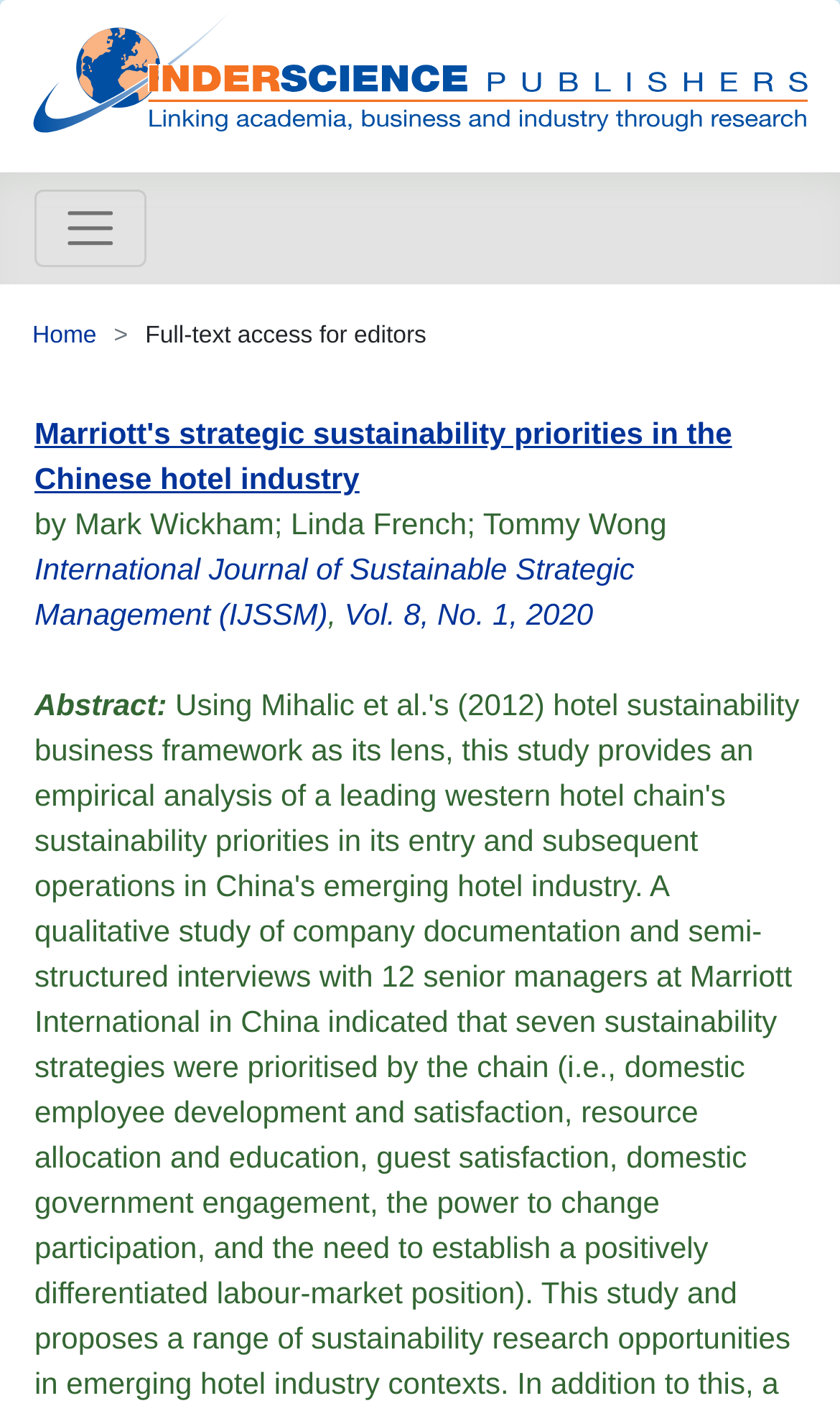Determine the bounding box coordinates for the UI element with the following description: "Home". The coordinates should be four float numbers between 0 and 1, represented as [left, top, right, bottom].

[0.038, 0.229, 0.115, 0.247]